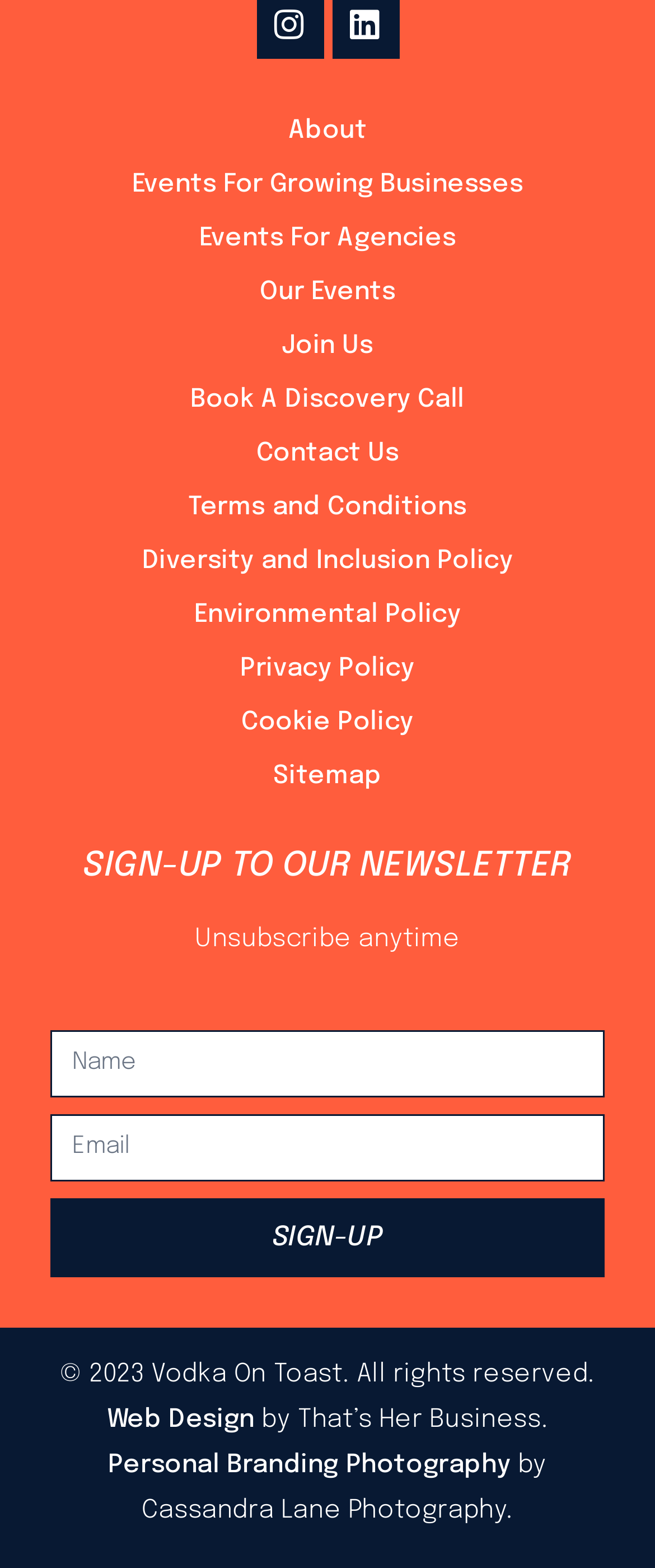Identify the bounding box of the UI component described as: "Events For Agencies".

[0.077, 0.138, 0.923, 0.167]